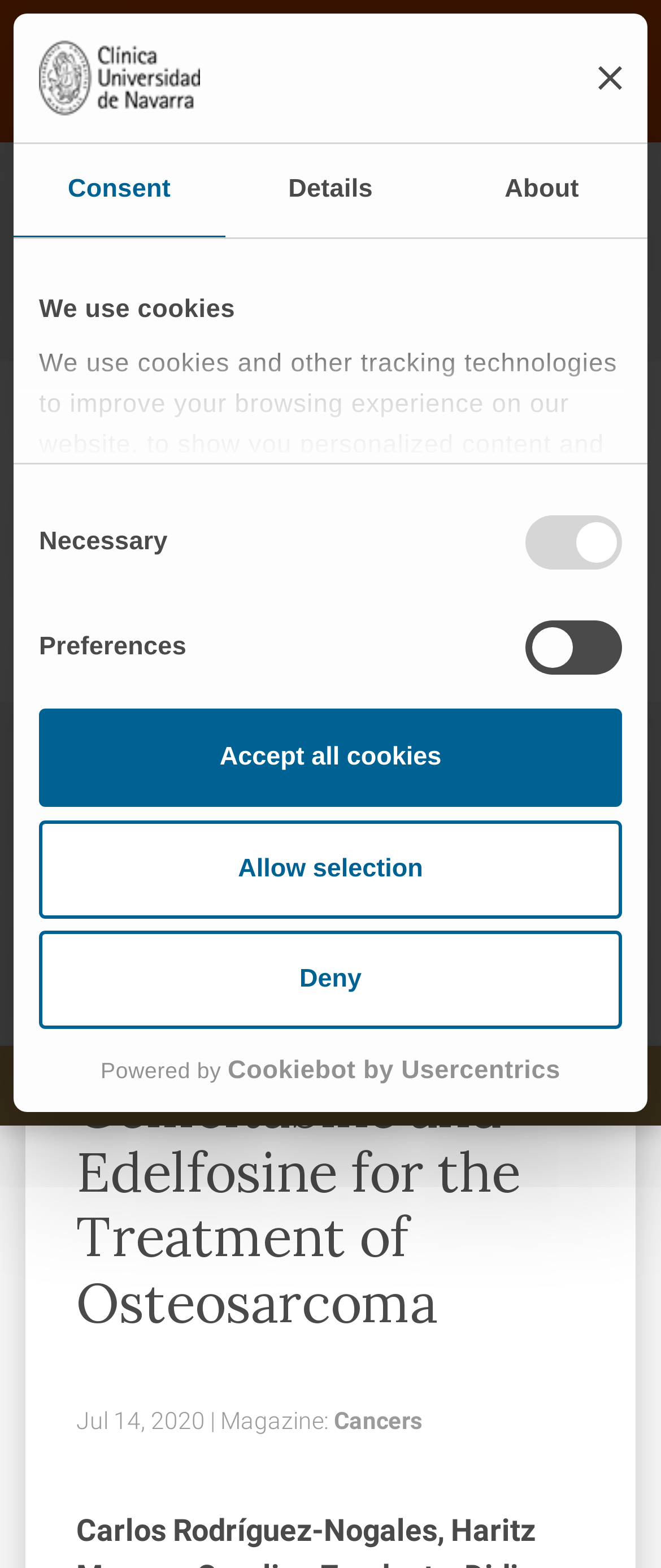Please identify the bounding box coordinates of the element that needs to be clicked to perform the following instruction: "Read the article about solid tumor".

[0.115, 0.482, 0.354, 0.499]